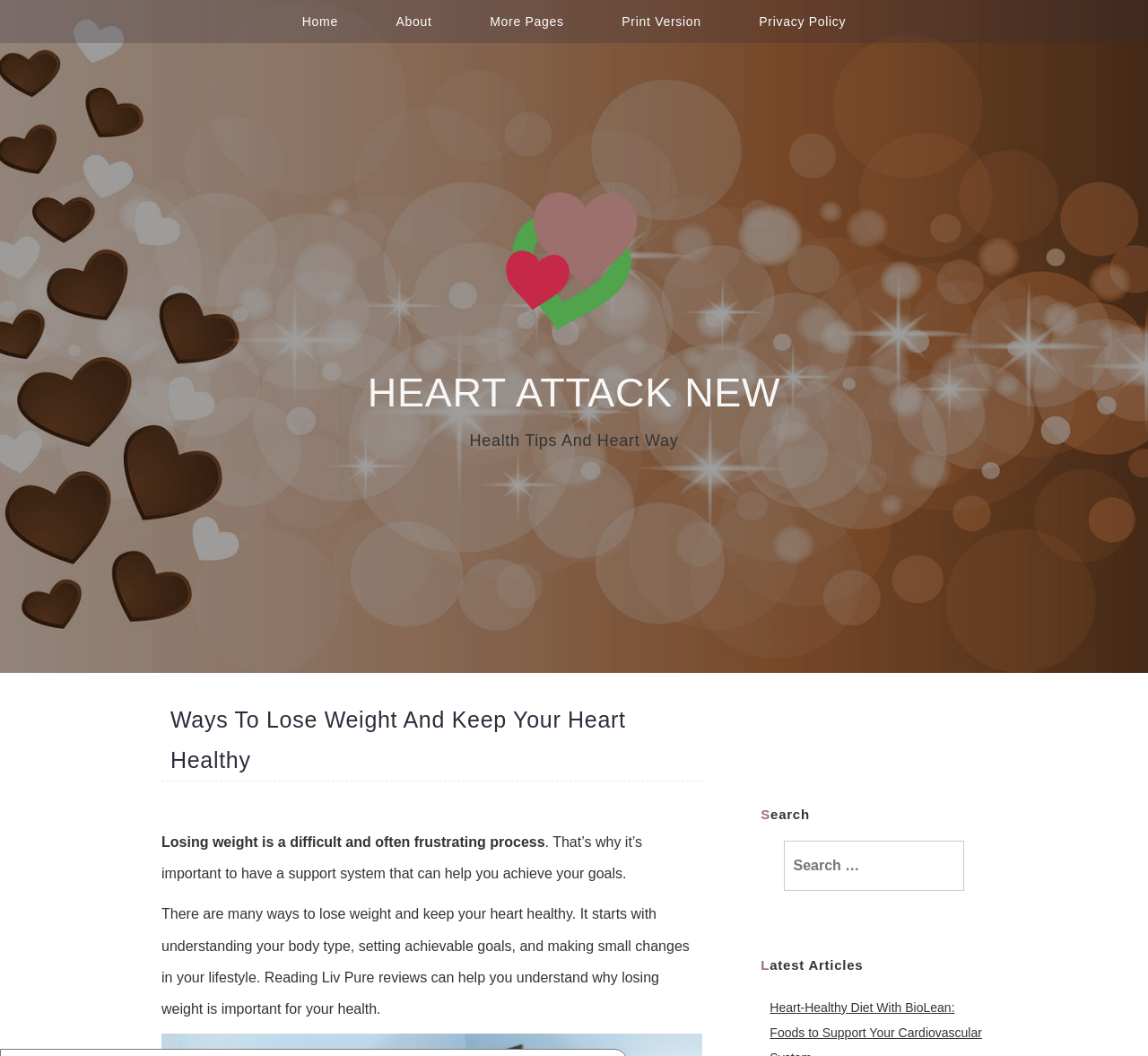Given the element description Home, identify the bounding box coordinates for the UI element on the webpage screenshot. The format should be (top-left x, top-left y, bottom-right x, bottom-right y), with values between 0 and 1.

[0.24, 0.0, 0.318, 0.041]